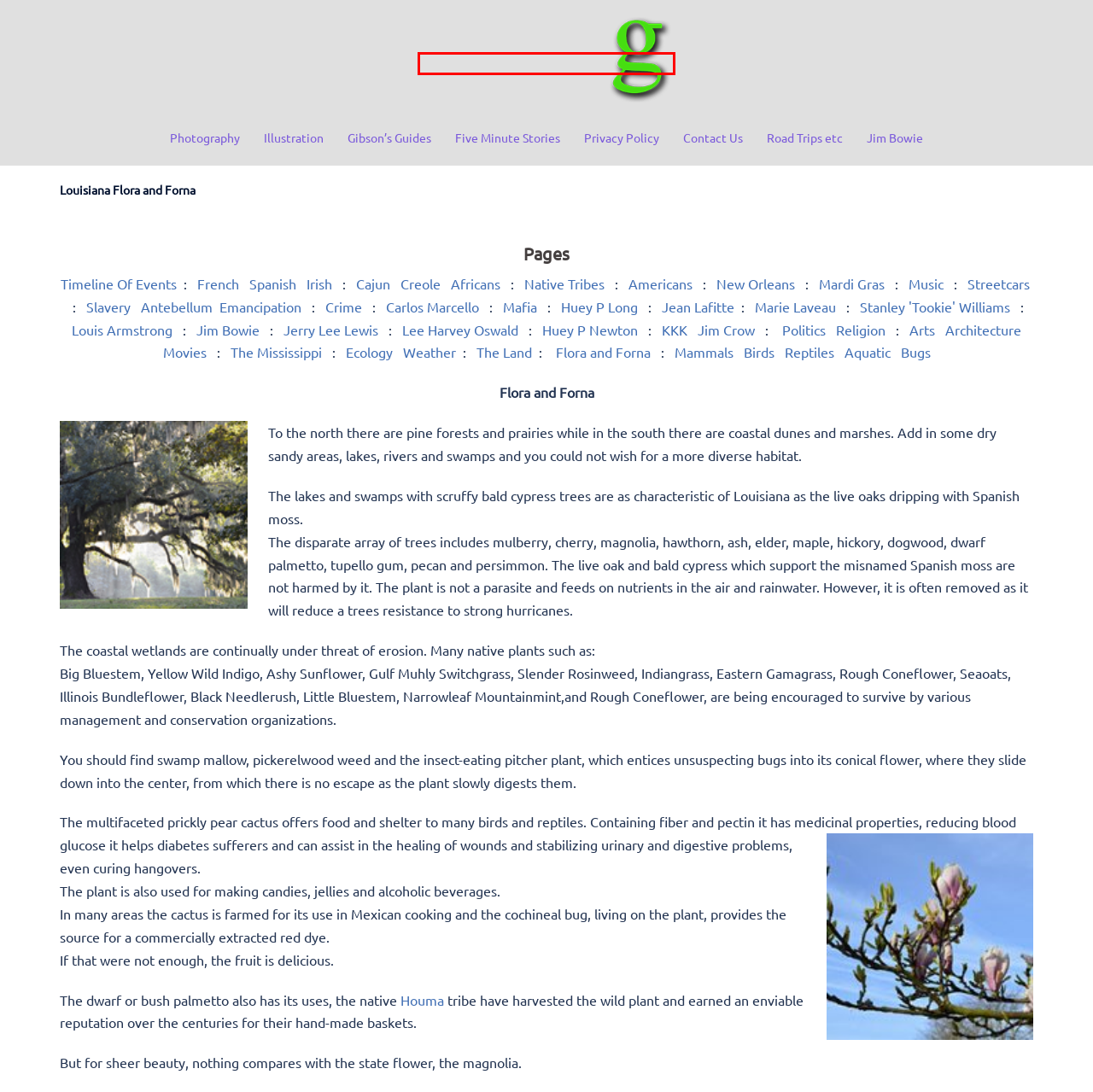You have a screenshot of a webpage, and a red bounding box highlights an element. Select the webpage description that best fits the new page after clicking the element within the bounding box. Options are:
A. Gibson's Guide to Stanley 'Tookie' Williams, founding member of the Crips
B. Gibson's World not for profit website Privacy Policy
C. Gibson's World Guide to the New Orleans Mardi Gras and carnival
D. gibson's world - gibson's world
E. James Bowie, one of America's greatest heroes, chose to die at the Alamo
F. Gibson's Guide to Louisiana Arts, Architecture and Movies
G. Gibson's Guide to the amazing music of New Orleans
H. Huey P Newton Huey P Newton, Civil Rights activist and gang leader

D